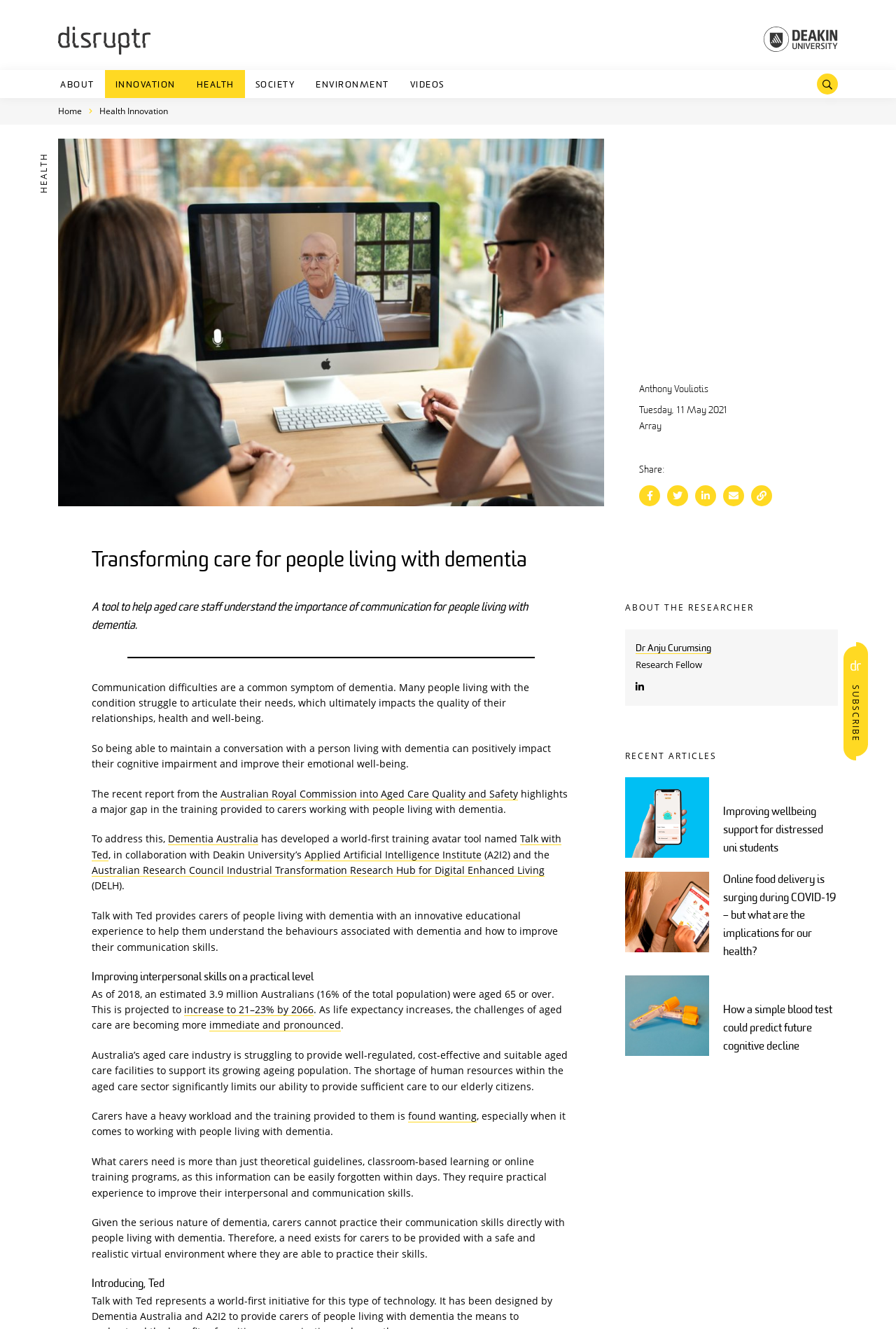Determine the bounding box coordinates for the area you should click to complete the following instruction: "Learn about the researcher Dr Anju Curumsing".

[0.709, 0.484, 0.794, 0.492]